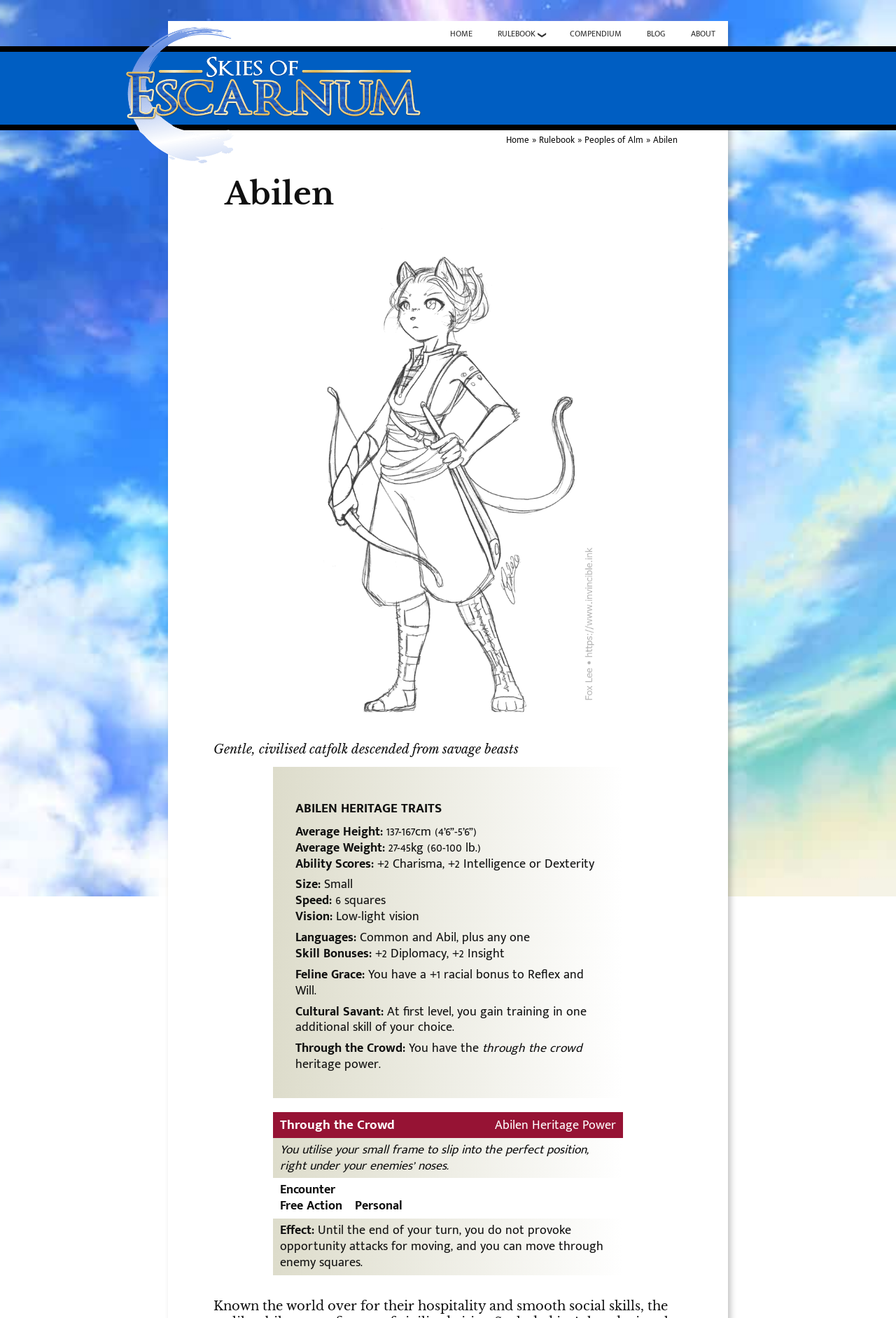What is the name of the power that allows Abilens to move through enemy squares?
Using the visual information, reply with a single word or short phrase.

Through the Crowd